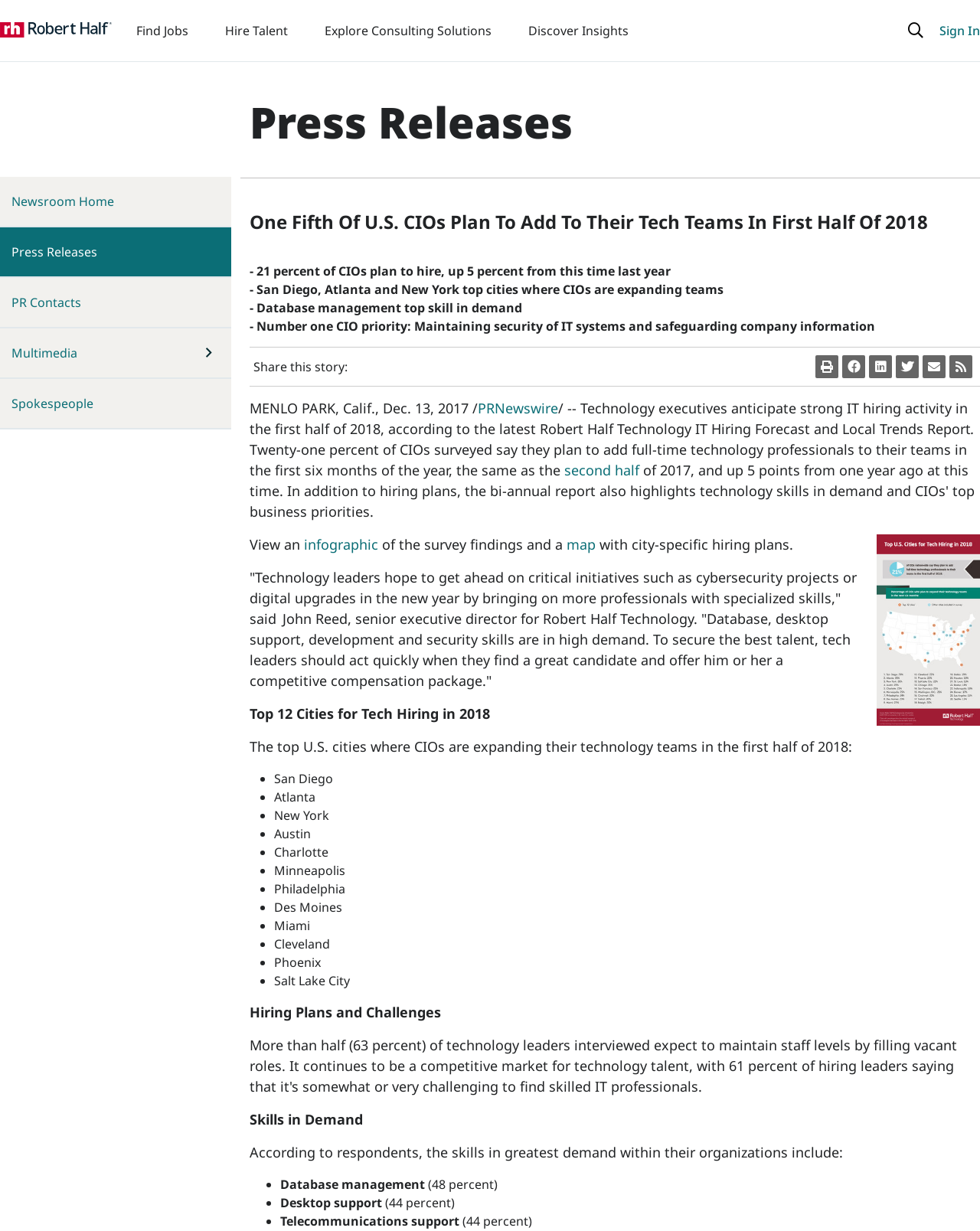Pinpoint the bounding box coordinates of the element you need to click to execute the following instruction: "View Newsroom Home". The bounding box should be represented by four float numbers between 0 and 1, in the format [left, top, right, bottom].

[0.0, 0.144, 0.236, 0.183]